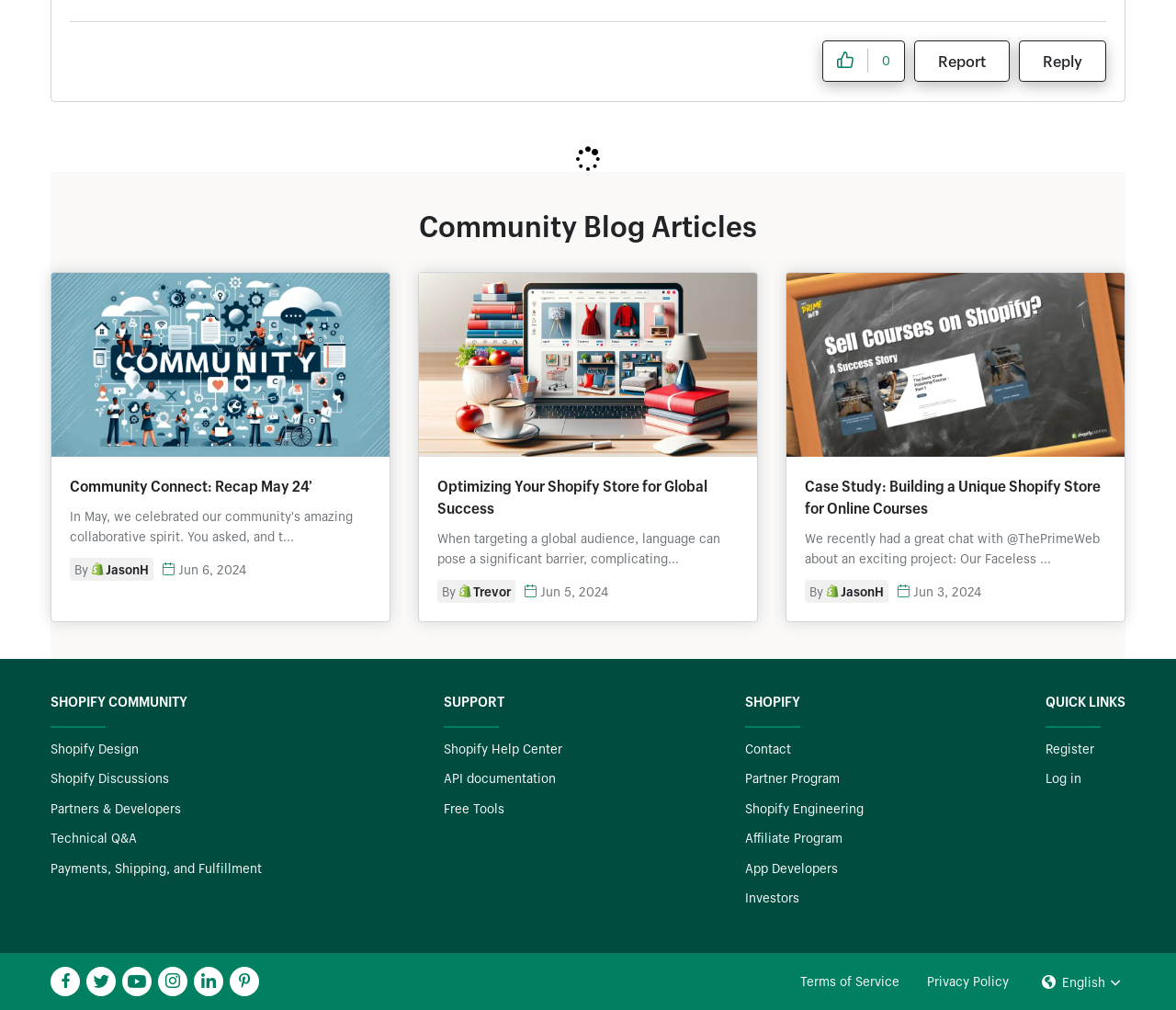Determine the bounding box coordinates for the clickable element to execute this instruction: "Click the '01 community starting image.webp' button". Provide the coordinates as four float numbers between 0 and 1, i.e., [left, top, right, bottom].

[0.044, 0.27, 0.331, 0.452]